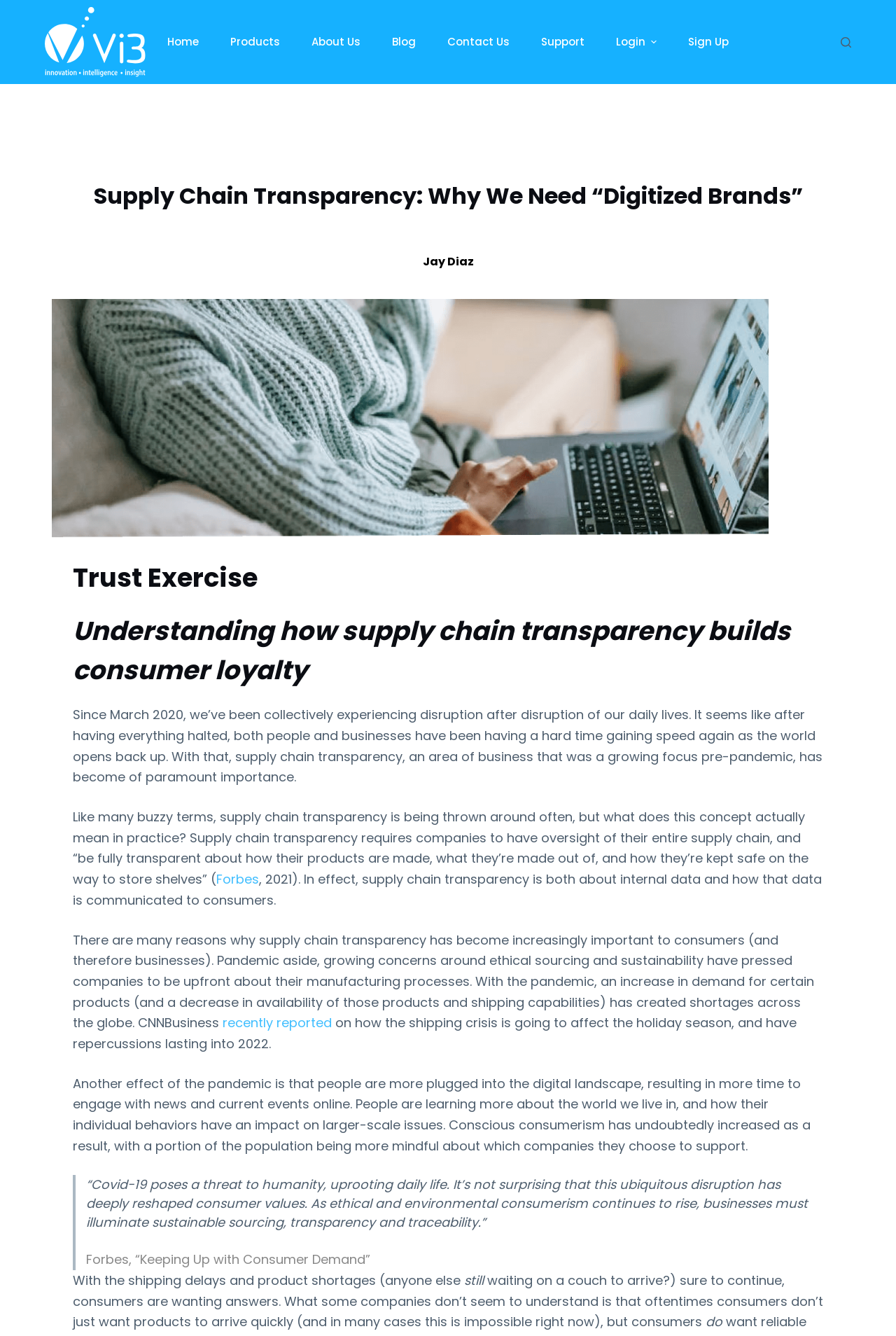Describe all the key features and sections of the webpage thoroughly.

This webpage is about supply chain transparency, specifically discussing its importance and how it can be shared with consumers. At the top, there is a navigation menu with 8 items: Home, Products, About Us, Blog, Contact Us, Support, Login, and Sign Up. Below the navigation menu, there is a search button on the right side. 

The main content of the webpage is divided into several sections. The first section has a heading "Supply Chain Transparency: Why We Need “Digitized Brands”" and an image of a person, Jay Diaz, on the right side. 

The second section starts with a heading "Trust Exercise" and discusses the importance of supply chain transparency, citing the pandemic as a reason for its growing importance. The text explains that supply chain transparency requires companies to have oversight of their entire supply chain and be transparent about how their products are made, what they're made out of, and how they're kept safe on the way to store shelves. 

The third section has a heading "Understanding how supply chain transparency builds consumer loyalty" and discusses how consumers are becoming more conscious of the companies they support, citing growing concerns around ethical sourcing and sustainability. The section also mentions the impact of the pandemic on the shipping industry and how it has led to shortages across the globe.

The webpage also includes a blockquote with a quote from Forbes, discussing how the pandemic has reshaped consumer values and the importance of sustainable sourcing, transparency, and traceability. At the bottom, there is a footer section with a citation from Forbes.